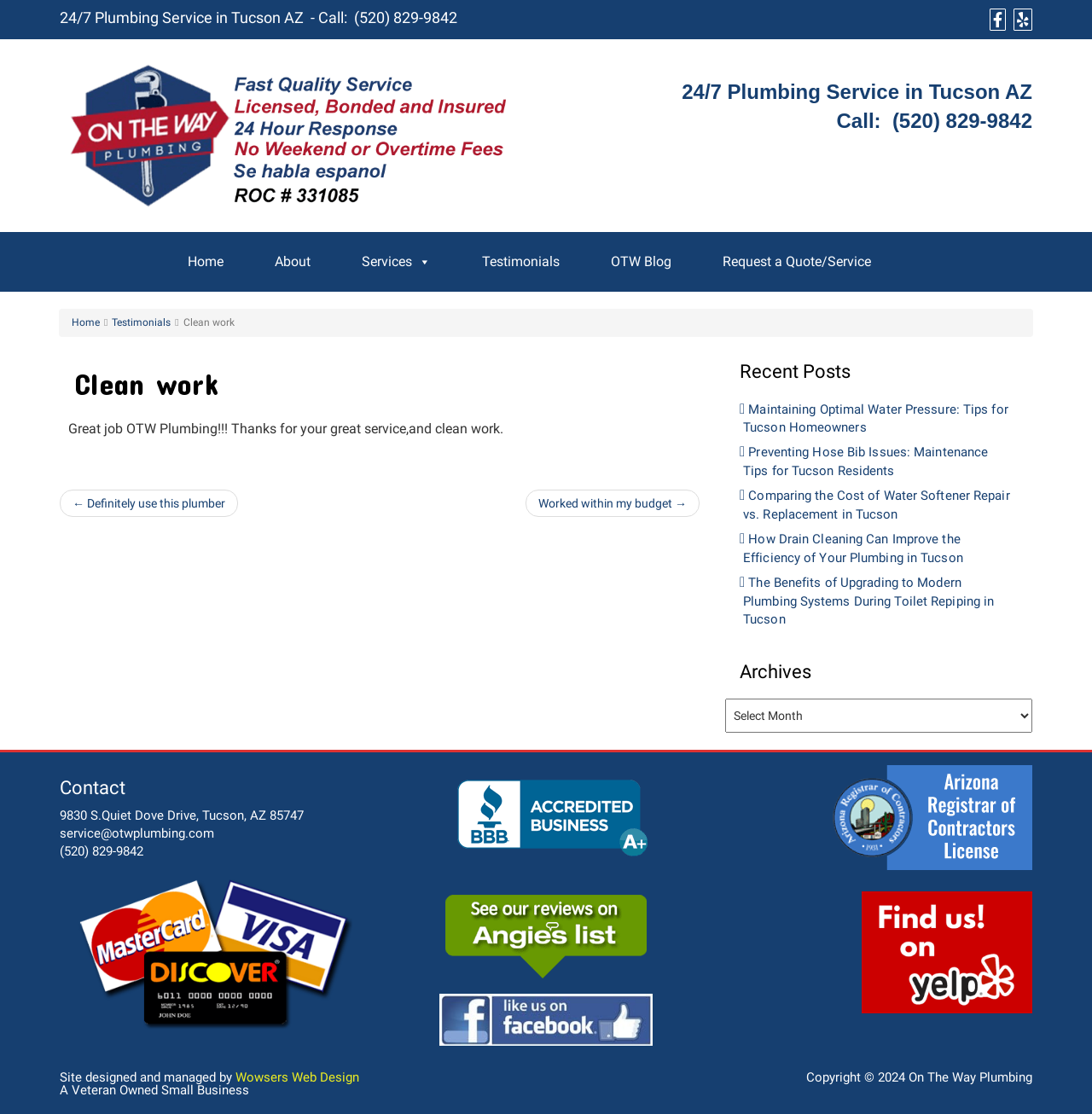Identify the bounding box coordinates of the element to click to follow this instruction: 'Request a quote or service'. Ensure the coordinates are four float values between 0 and 1, provided as [left, top, right, bottom].

[0.654, 0.216, 0.805, 0.254]